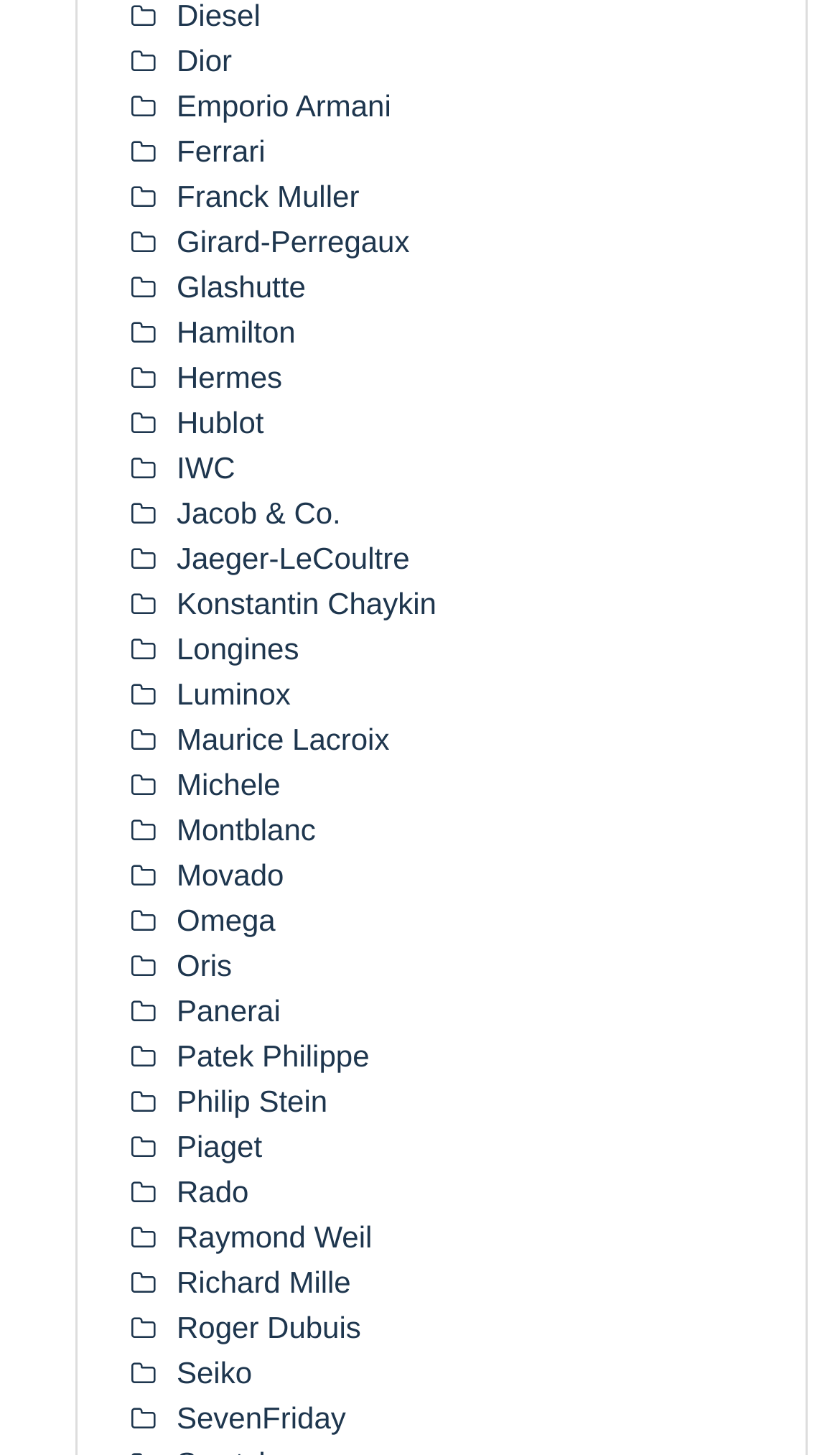Bounding box coordinates should be in the format (top-left x, top-left y, bottom-right x, bottom-right y) and all values should be floating point numbers between 0 and 1. Determine the bounding box coordinate for the UI element described as: Luminox

[0.21, 0.464, 0.346, 0.488]